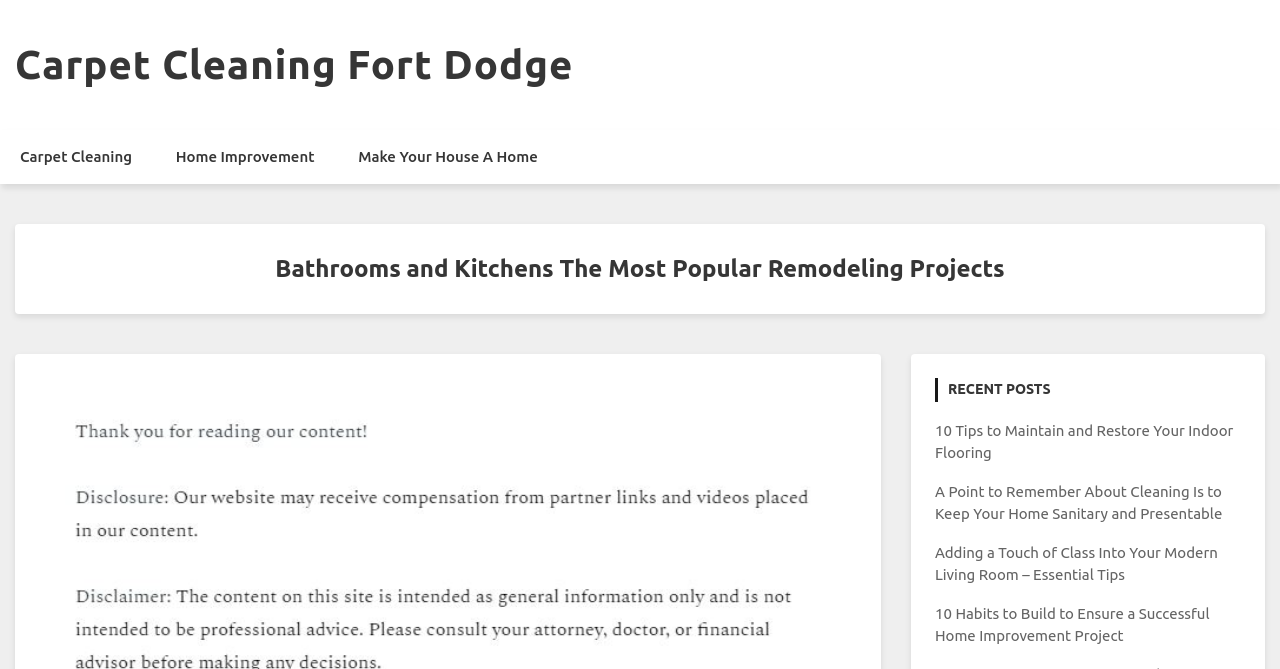Bounding box coordinates should be in the format (top-left x, top-left y, bottom-right x, bottom-right y) and all values should be floating point numbers between 0 and 1. Determine the bounding box coordinate for the UI element described as: Carpet Cleaning Fort Dodge

[0.012, 0.063, 0.448, 0.13]